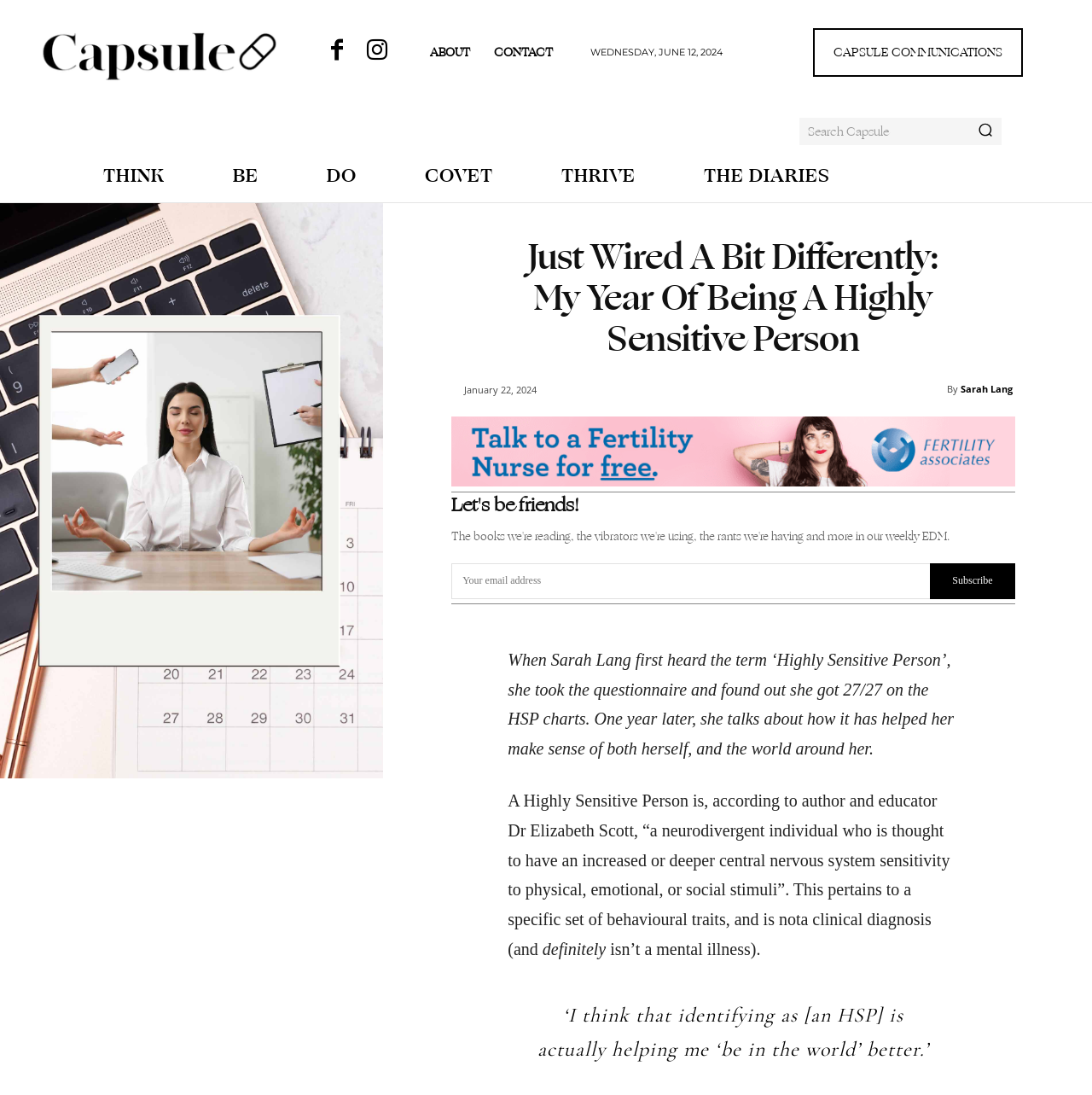Find the bounding box coordinates for the UI element whose description is: "aria-label="email" name="EMAIL" placeholder="Your email address"". The coordinates should be four float numbers between 0 and 1, in the format [left, top, right, bottom].

[0.413, 0.514, 0.852, 0.547]